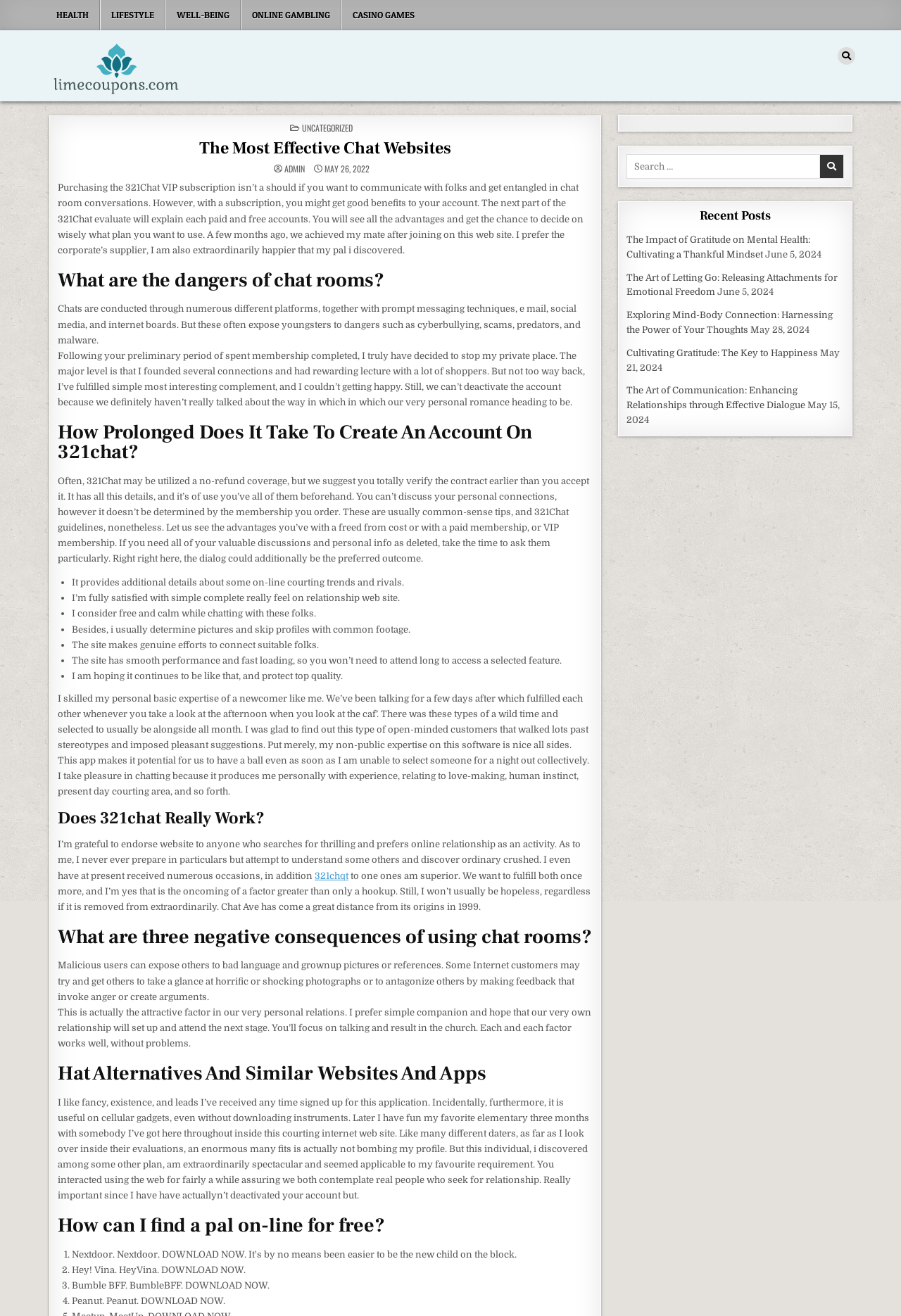Find and provide the bounding box coordinates for the UI element described with: "aria-label="Search Button"".

[0.93, 0.036, 0.949, 0.049]